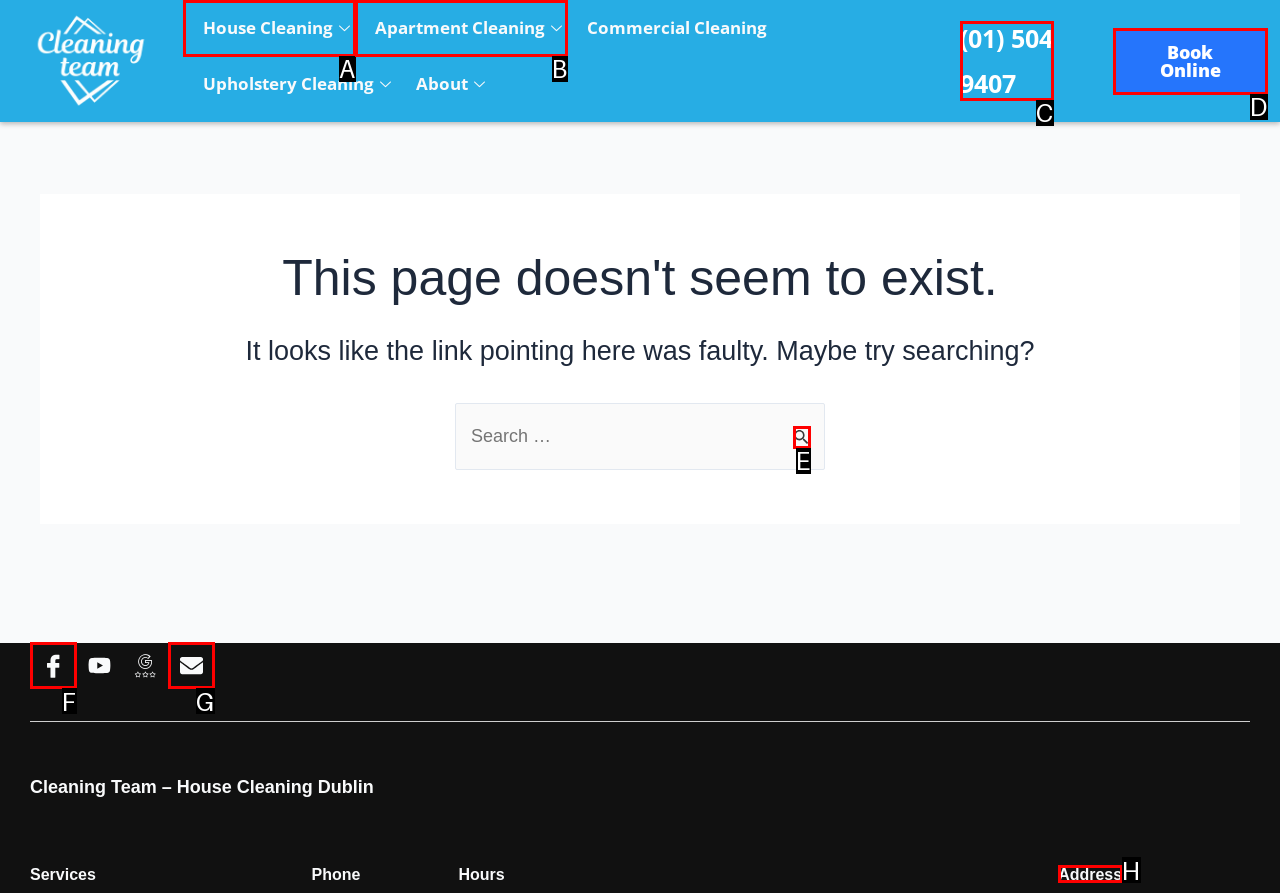Choose the letter of the option you need to click to Check the 'Cart'. Answer with the letter only.

None